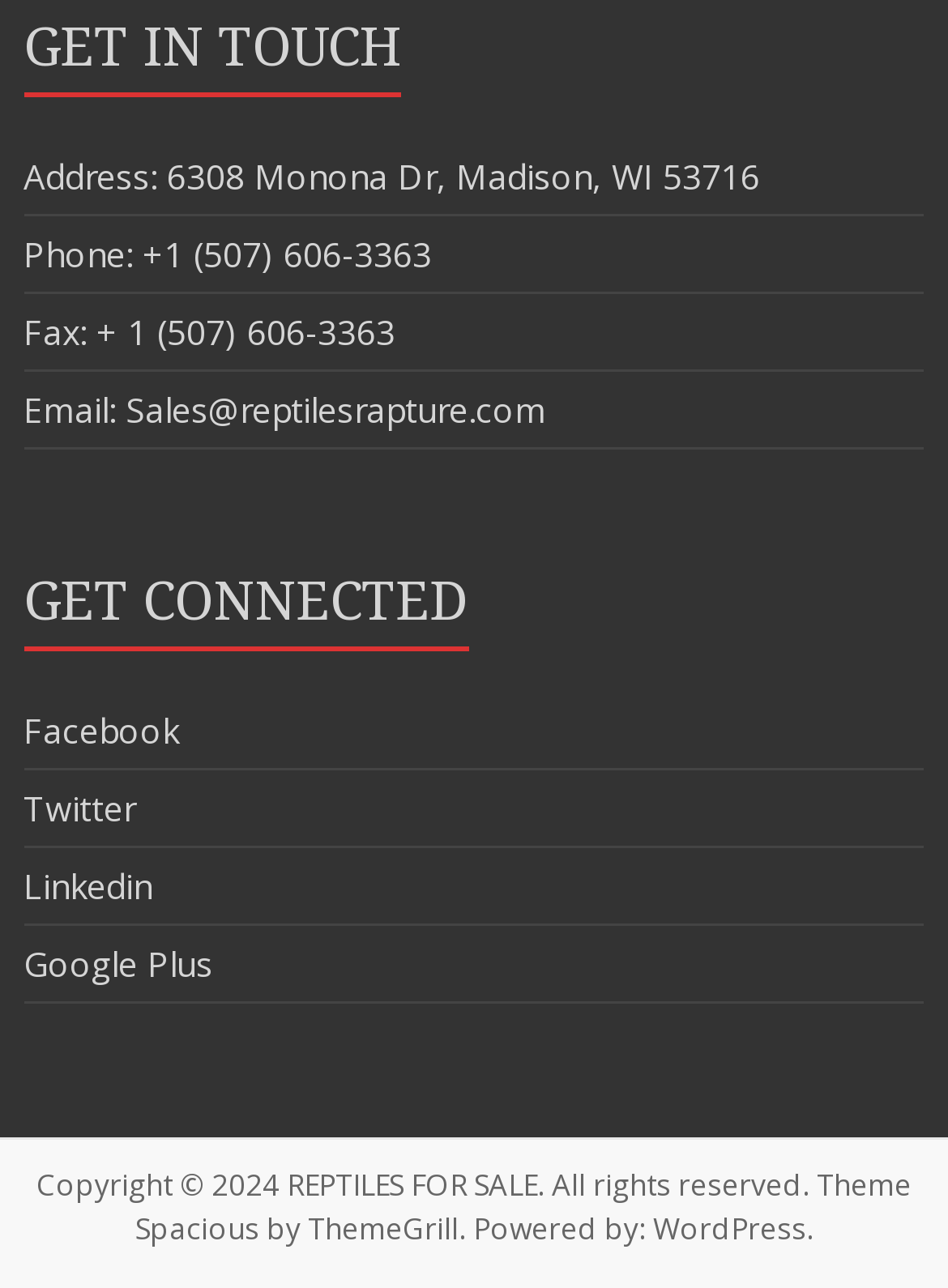What social media platforms can you connect with Reptiles Rapture on?
Please ensure your answer is as detailed and informative as possible.

I found the social media platforms by looking at the 'GET CONNECTED' section, where it lists the links to Facebook, Twitter, Linkedin, and Google Plus.